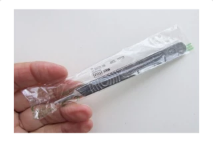Answer the question using only a single word or phrase: 
What is the primary purpose of the scalpel?

precision cutting